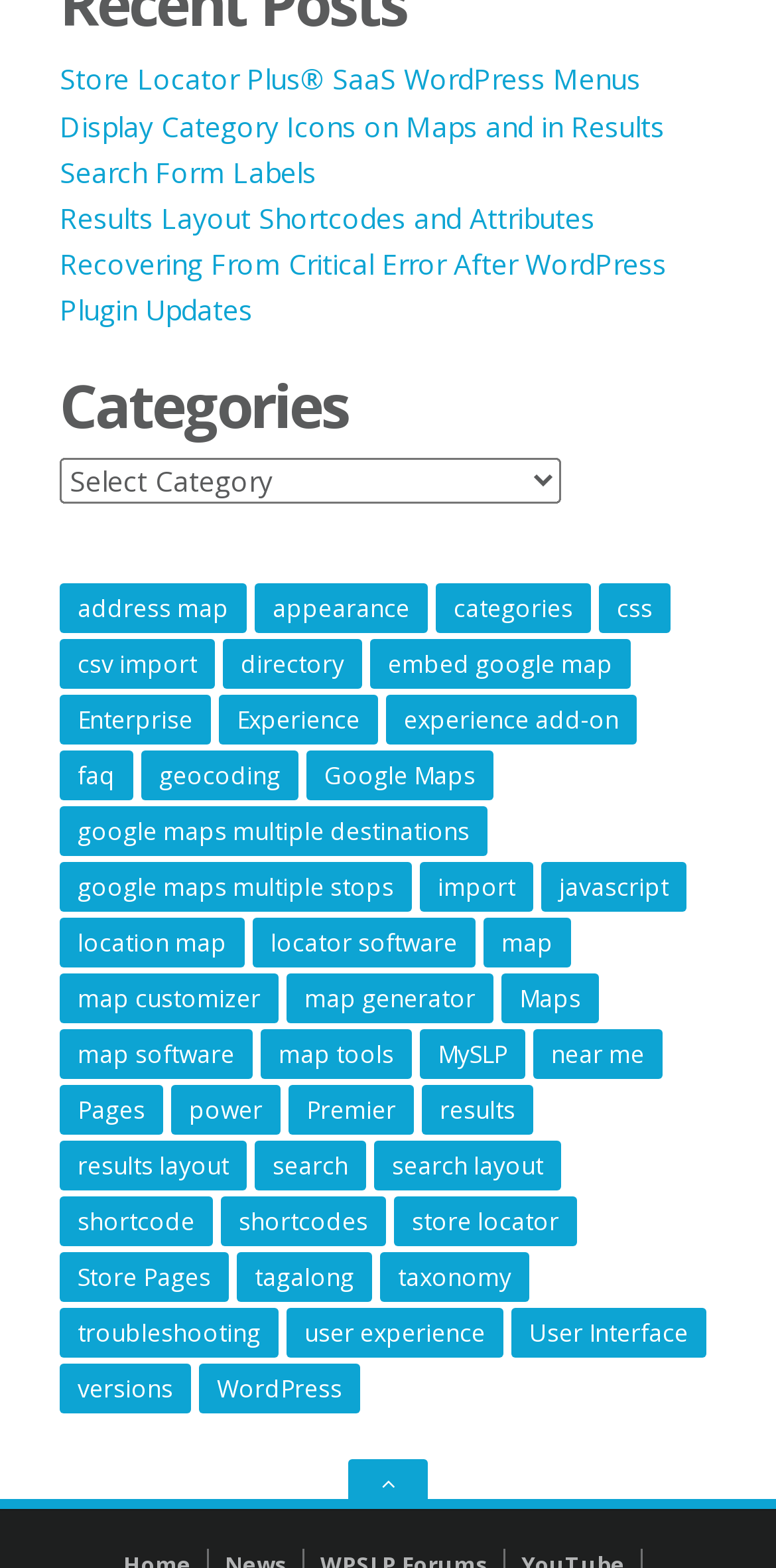How many links are on this webpage? Analyze the screenshot and reply with just one word or a short phrase.

230